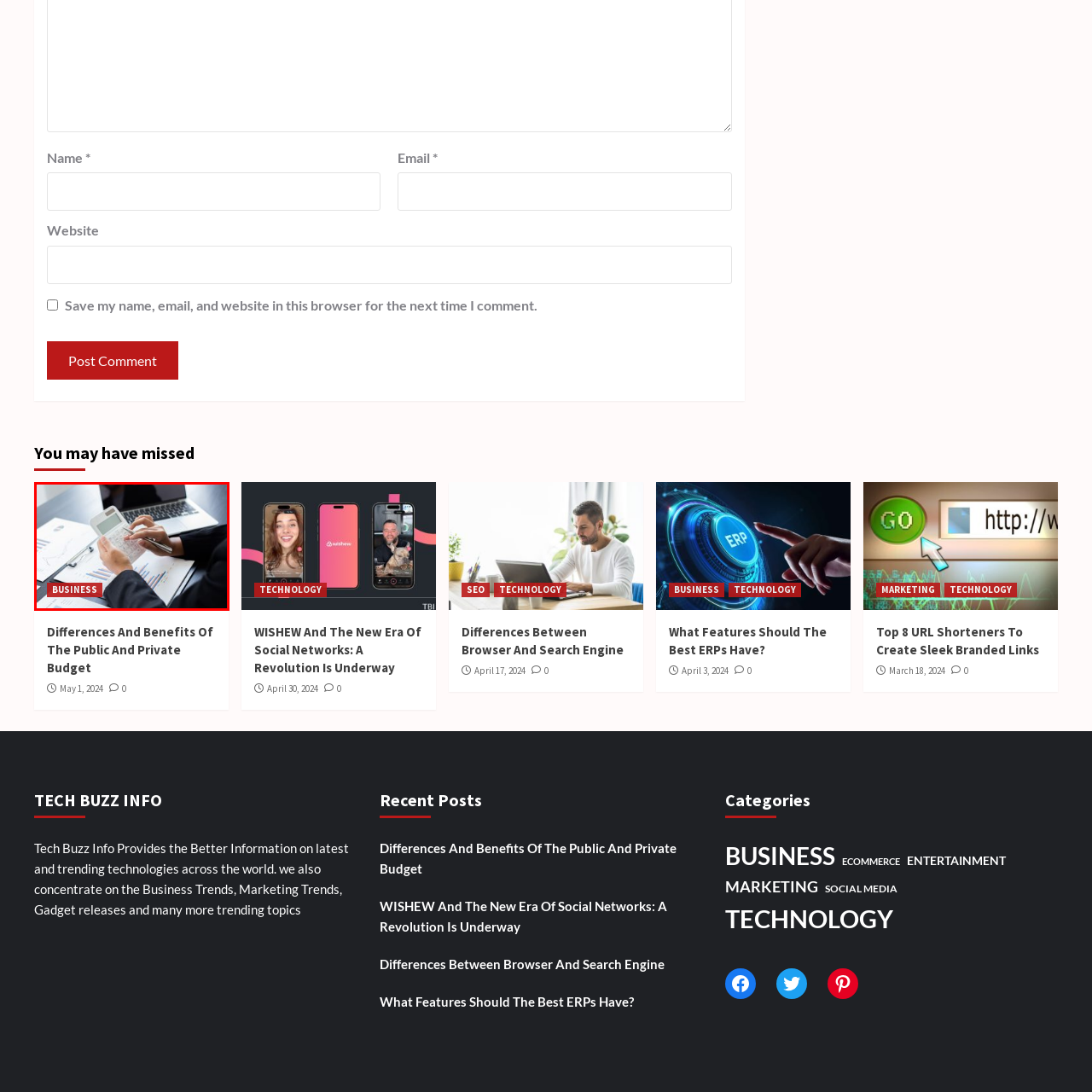What is the context of the scene?
Inspect the image inside the red bounding box and answer the question with as much detail as you can.

The image depicts a professional seated at a desk equipped with a laptop and various financial documents, with charts and graphs on the desktop, indicating a business context, likely involving budgeting or financial planning.